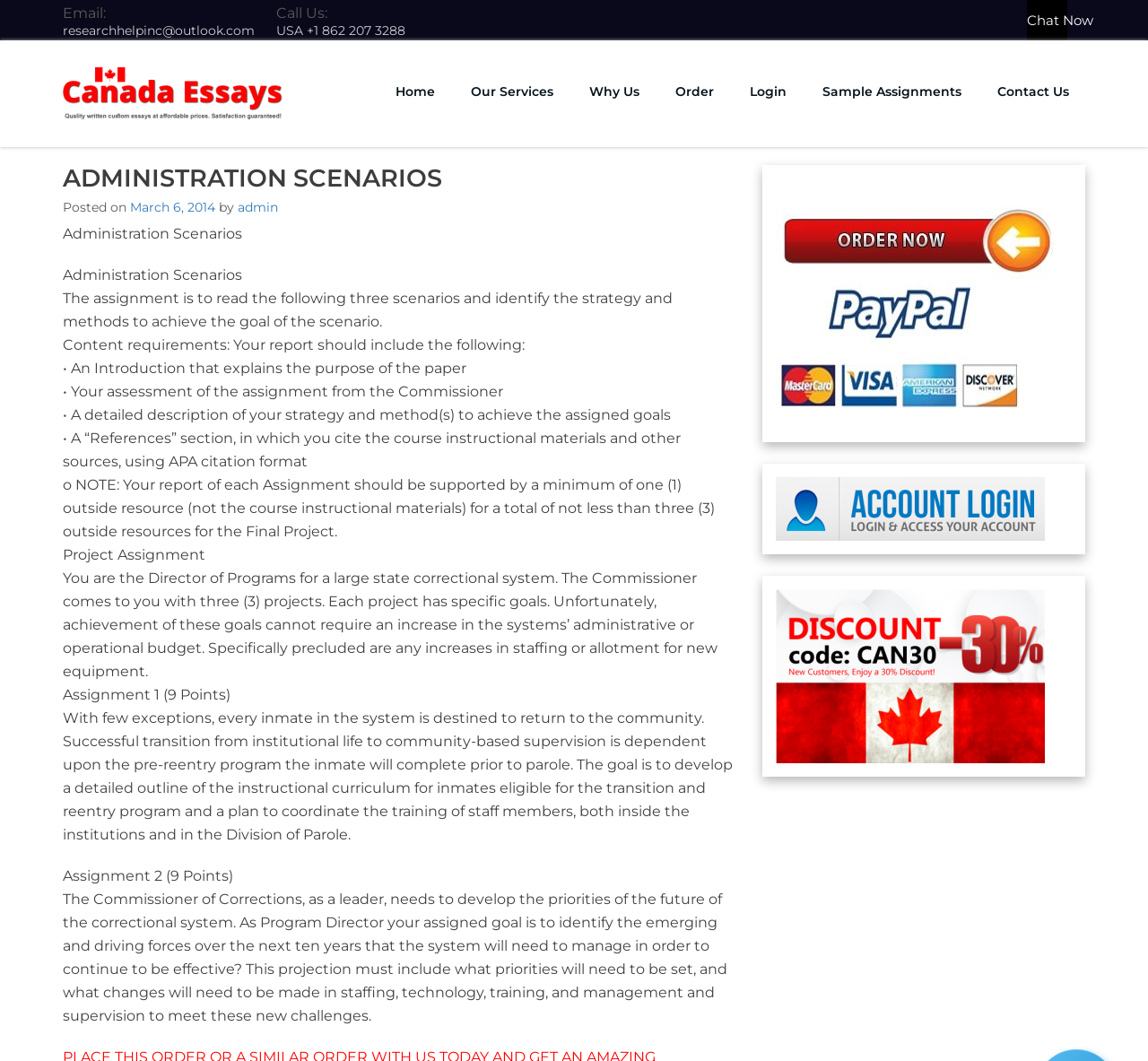Please analyze the image and provide a thorough answer to the question:
What is the contact email?

The contact email can be found at the top of the webpage, next to the 'Email:' label, which is 'researchhelpinc@outlook.com'.